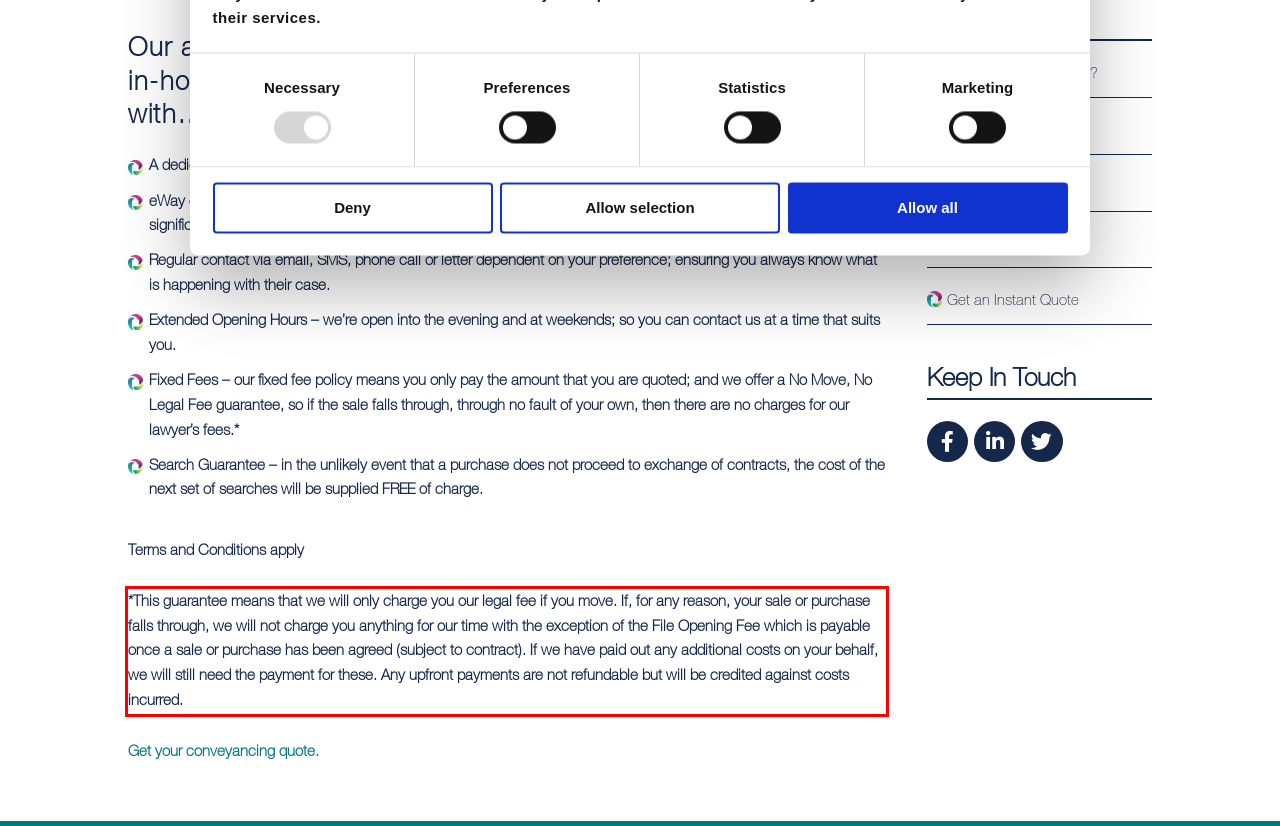Please extract the text content within the red bounding box on the webpage screenshot using OCR.

*This guarantee means that we will only charge you our legal fee if you move. If, for any reason, your sale or purchase falls through, we will not charge you anything for our time with the exception of the File Opening Fee which is payable once a sale or purchase has been agreed (subject to contract). If we have paid out any additional costs on your behalf, we will still need the payment for these. Any upfront payments are not refundable but will be credited against costs incurred.